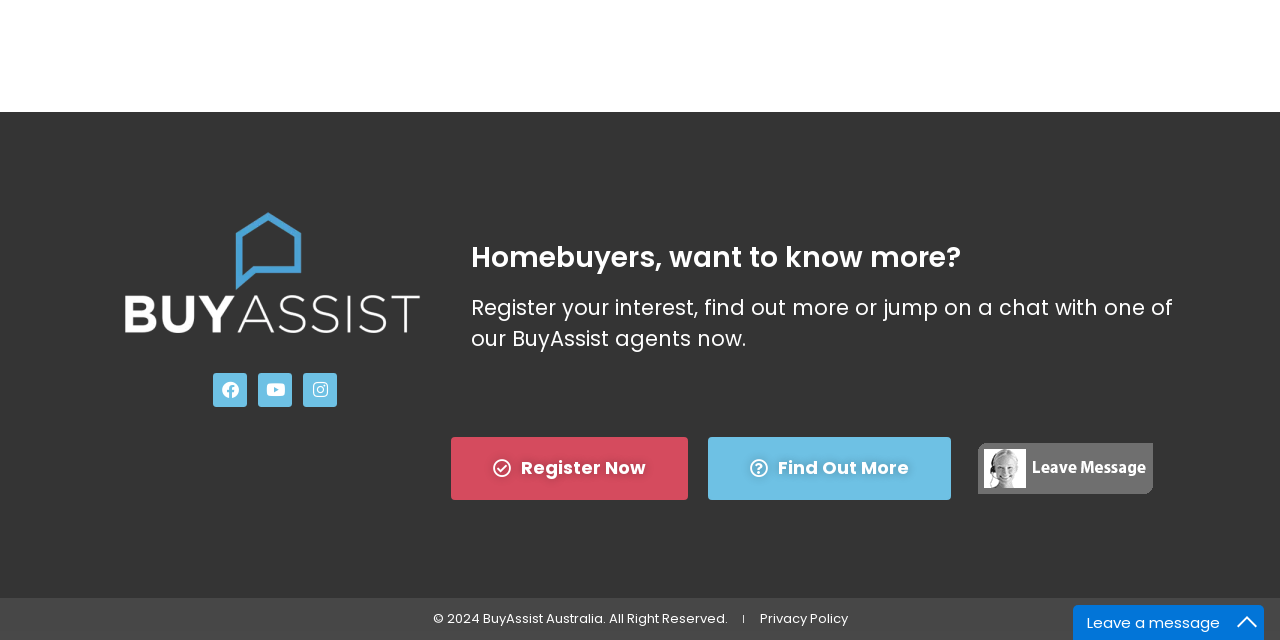Give the bounding box coordinates for the element described by: "About Us".

None